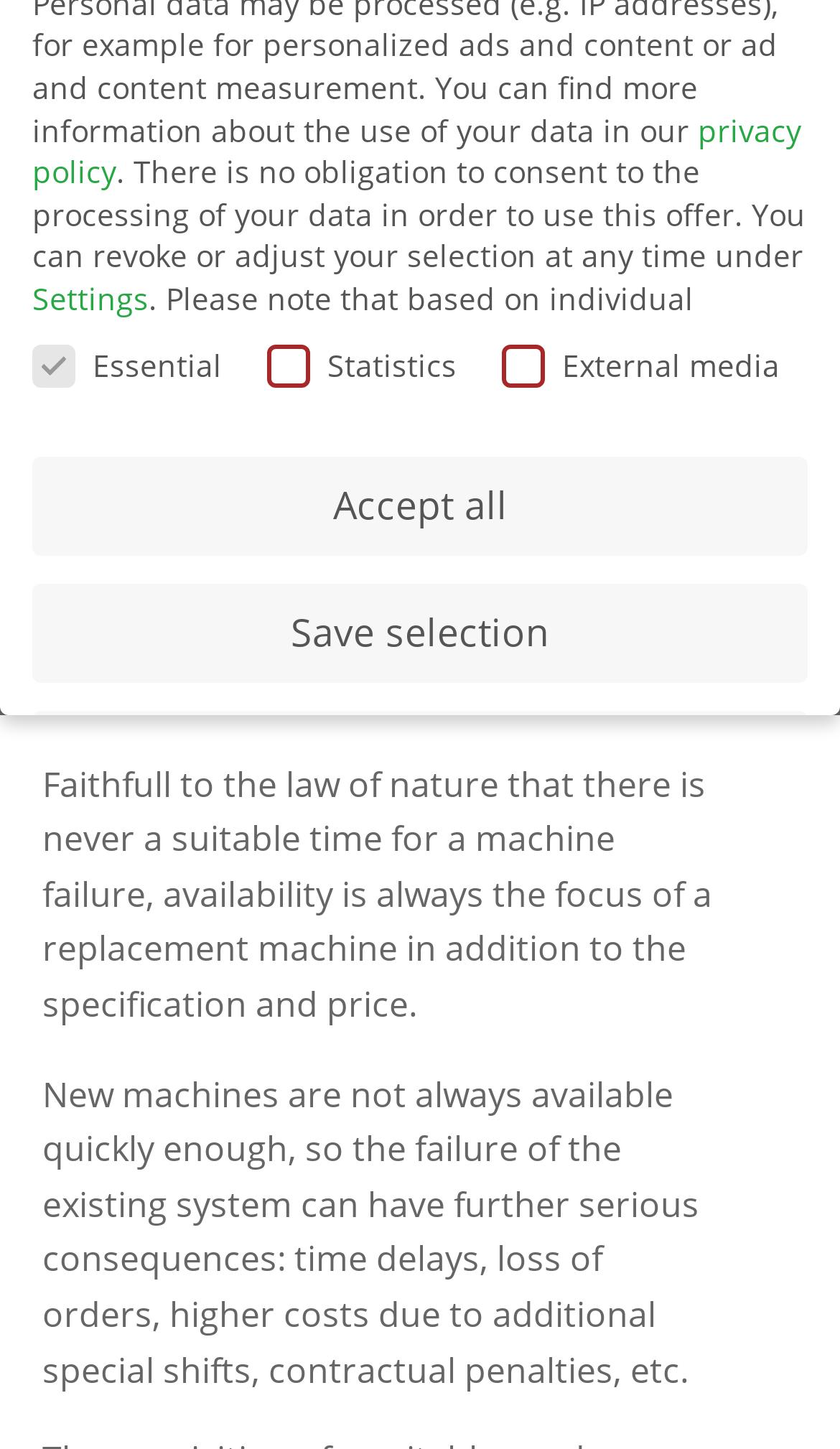Using the given description, provide the bounding box coordinates formatted as (top-left x, top-left y, bottom-right x, bottom-right y), with all values being floating point numbers between 0 and 1. Description: parent_node: External media name="cookieGroup[]" value="external-media"

[0.938, 0.243, 0.971, 0.262]